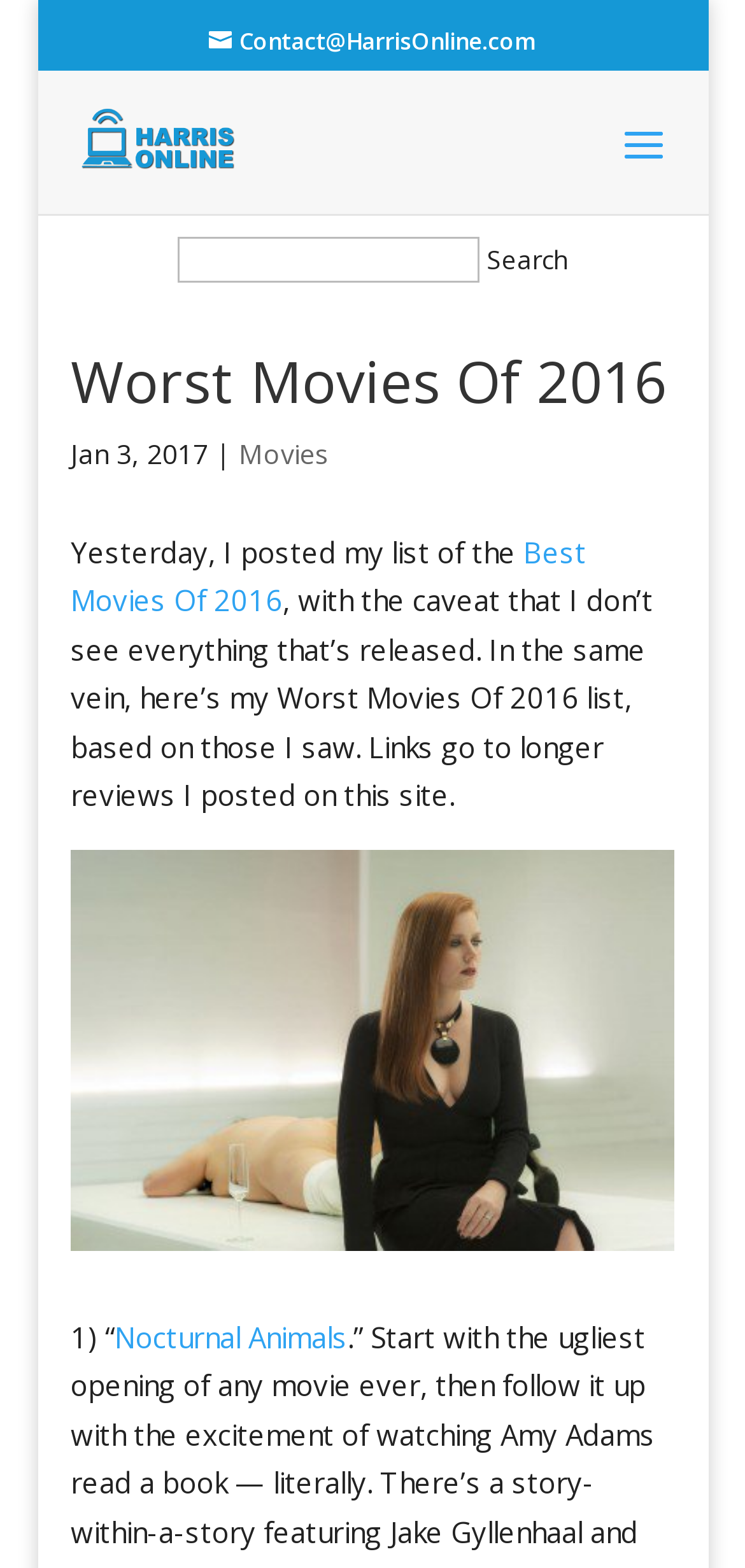Predict the bounding box of the UI element based on the description: "name="s" placeholder="Search …" title="Search for:"". The coordinates should be four float numbers between 0 and 1, formatted as [left, top, right, bottom].

[0.464, 0.044, 0.828, 0.047]